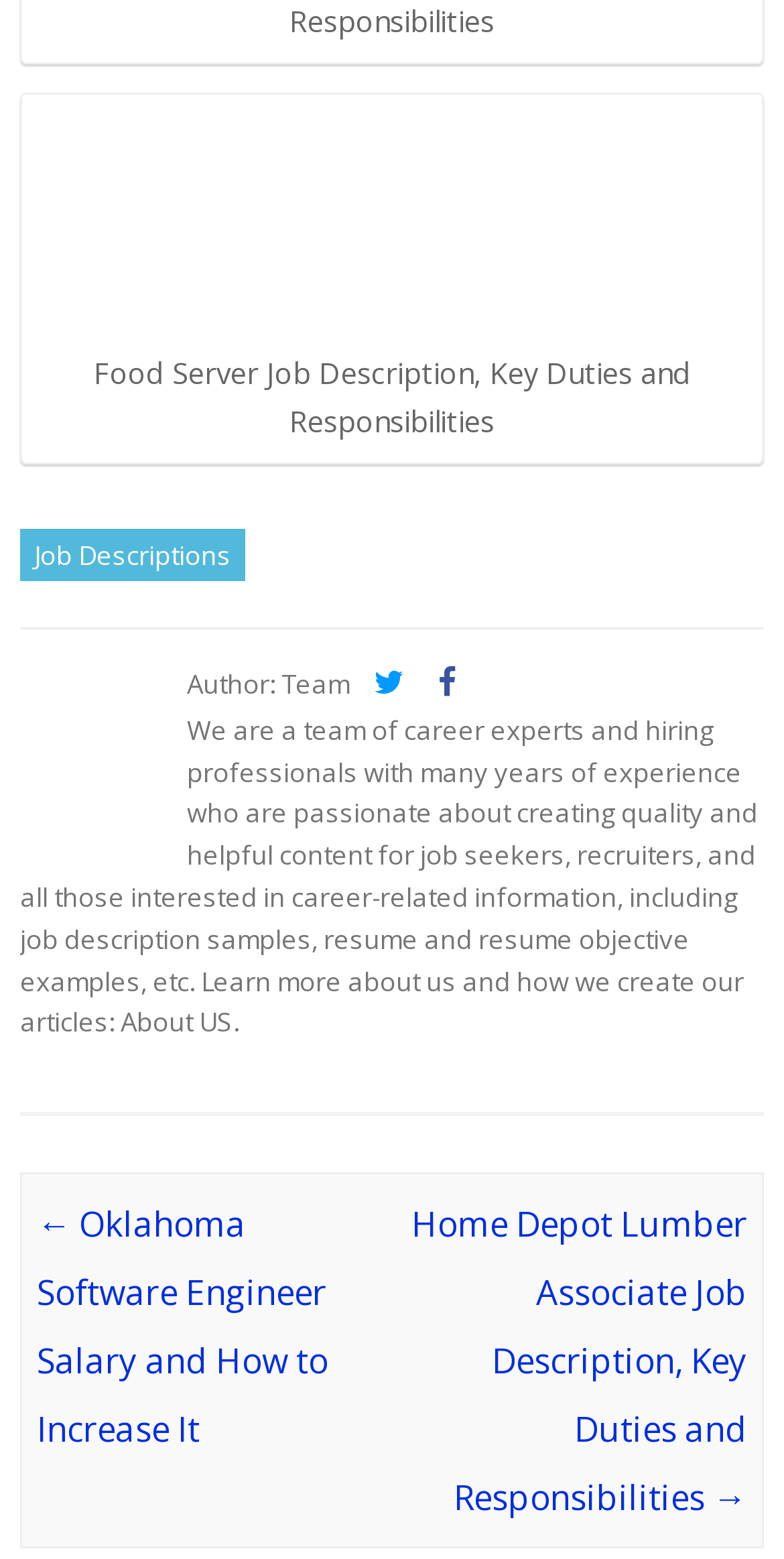What is the job description being discussed?
Using the visual information, respond with a single word or phrase.

Food Server